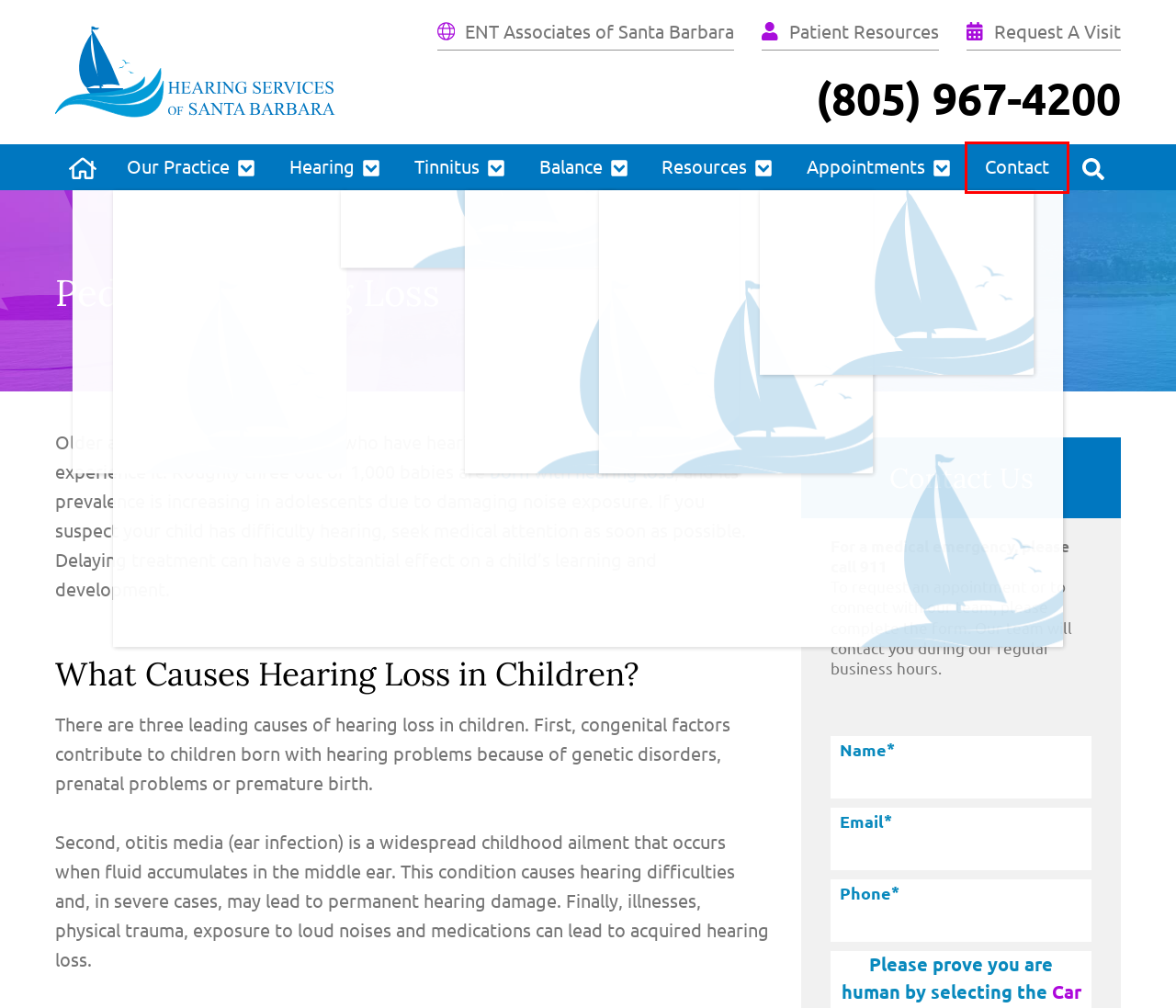Analyze the screenshot of a webpage with a red bounding box and select the webpage description that most accurately describes the new page resulting from clicking the element inside the red box. Here are the candidates:
A. Balance | Hearing Services of Santa Barbara
B. Ear, Nose and Throat Doctors | ENT Associates of Santa Barbara
C. Resources | Hearing Services of Santa Barbara
D. Request A Visit | Hearing Services of Santa Barbara
E. Tinnitus | Hearing Services of Santa Barbara
F. Our Practice | Hearing Services of Santa Barbara
G. Hearing Services of Santa Barbara - Dedicated To Your Hearing Health
H. Locations | Hearing Services of Santa Barbara

H